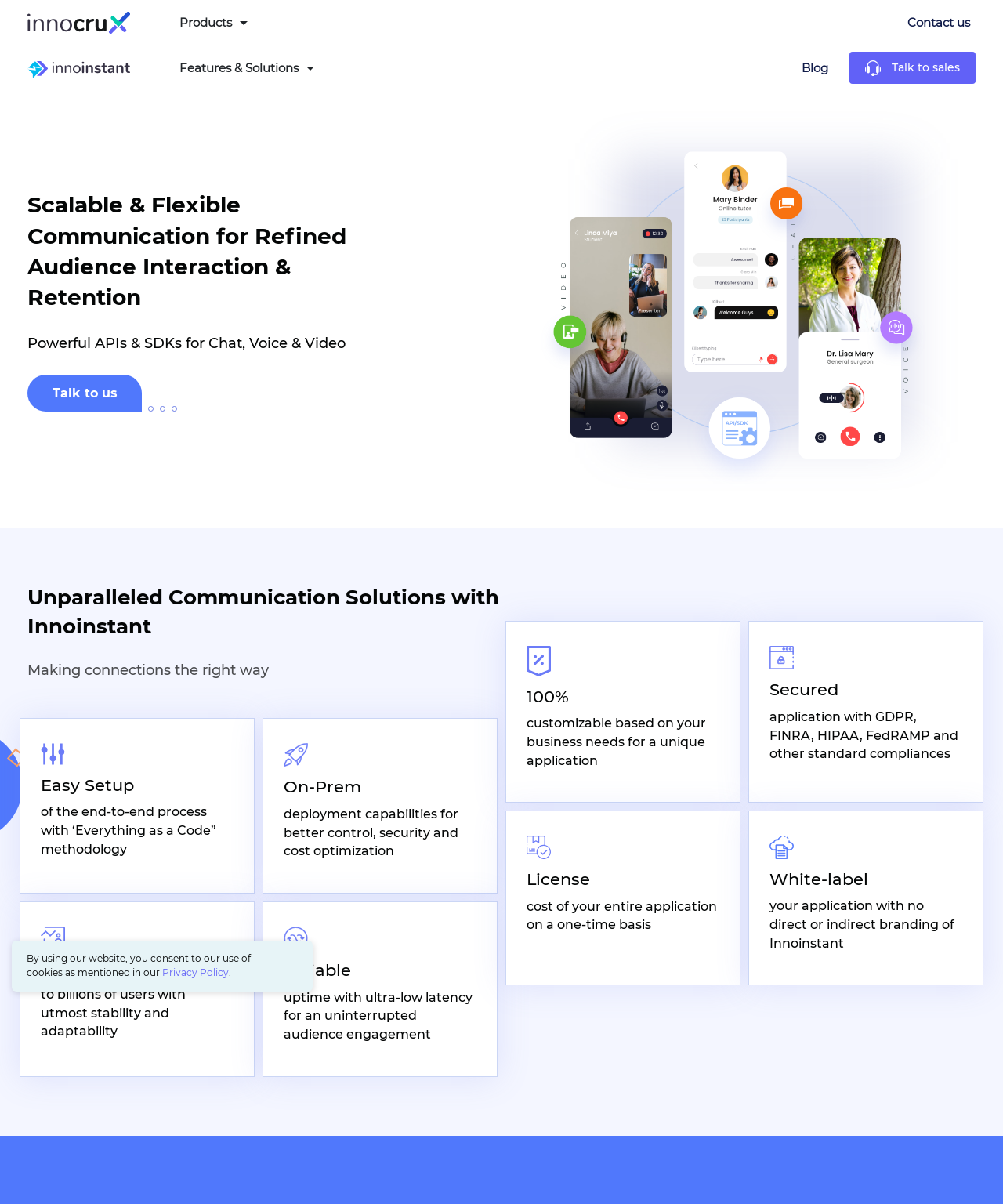What is the purpose of the 'Talk to sales' link?
Please use the image to provide a one-word or short phrase answer.

To contact sales